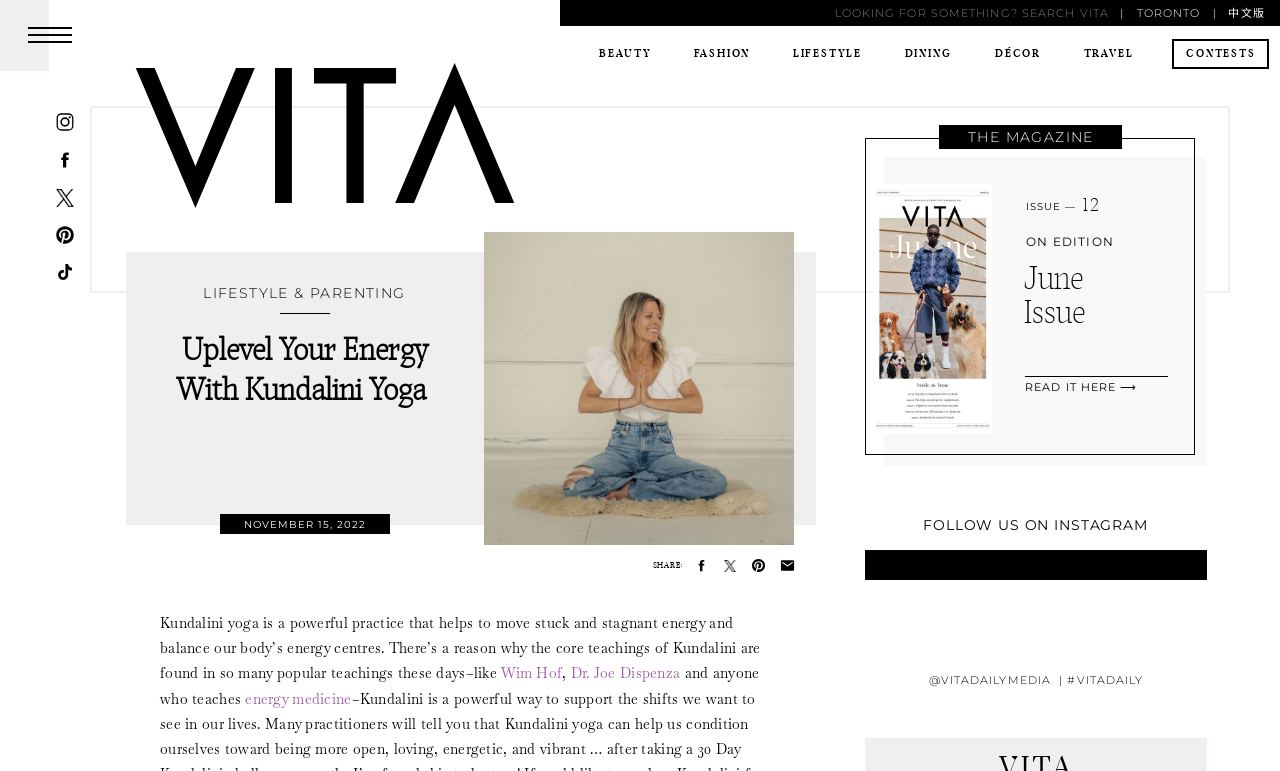Please determine the bounding box coordinates of the clickable area required to carry out the following instruction: "Search for something". The coordinates must be four float numbers between 0 and 1, represented as [left, top, right, bottom].

[0.541, 0.008, 0.866, 0.026]